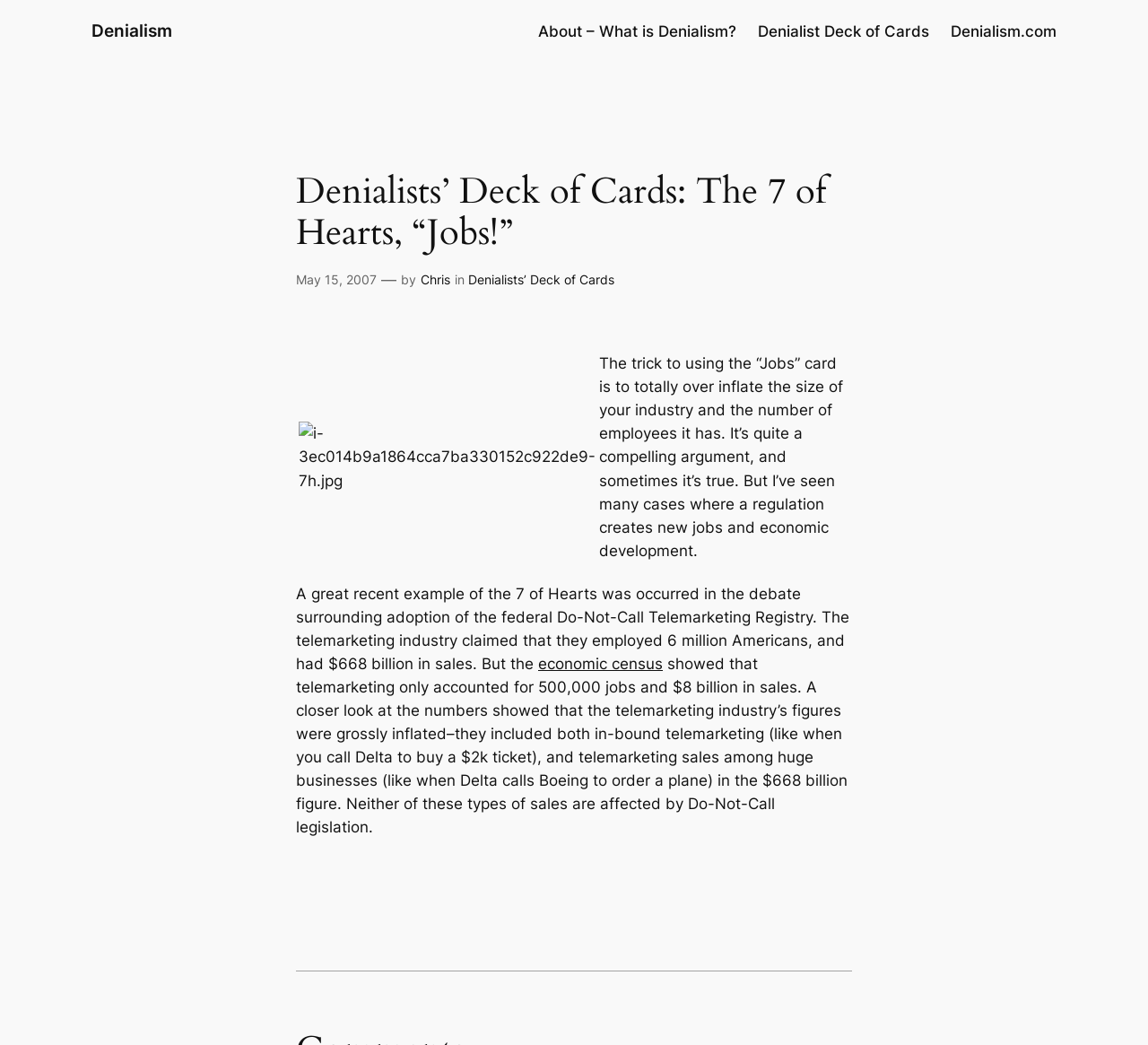Locate and extract the text of the main heading on the webpage.

Denialists’ Deck of Cards: The 7 of Hearts, “Jobs!”